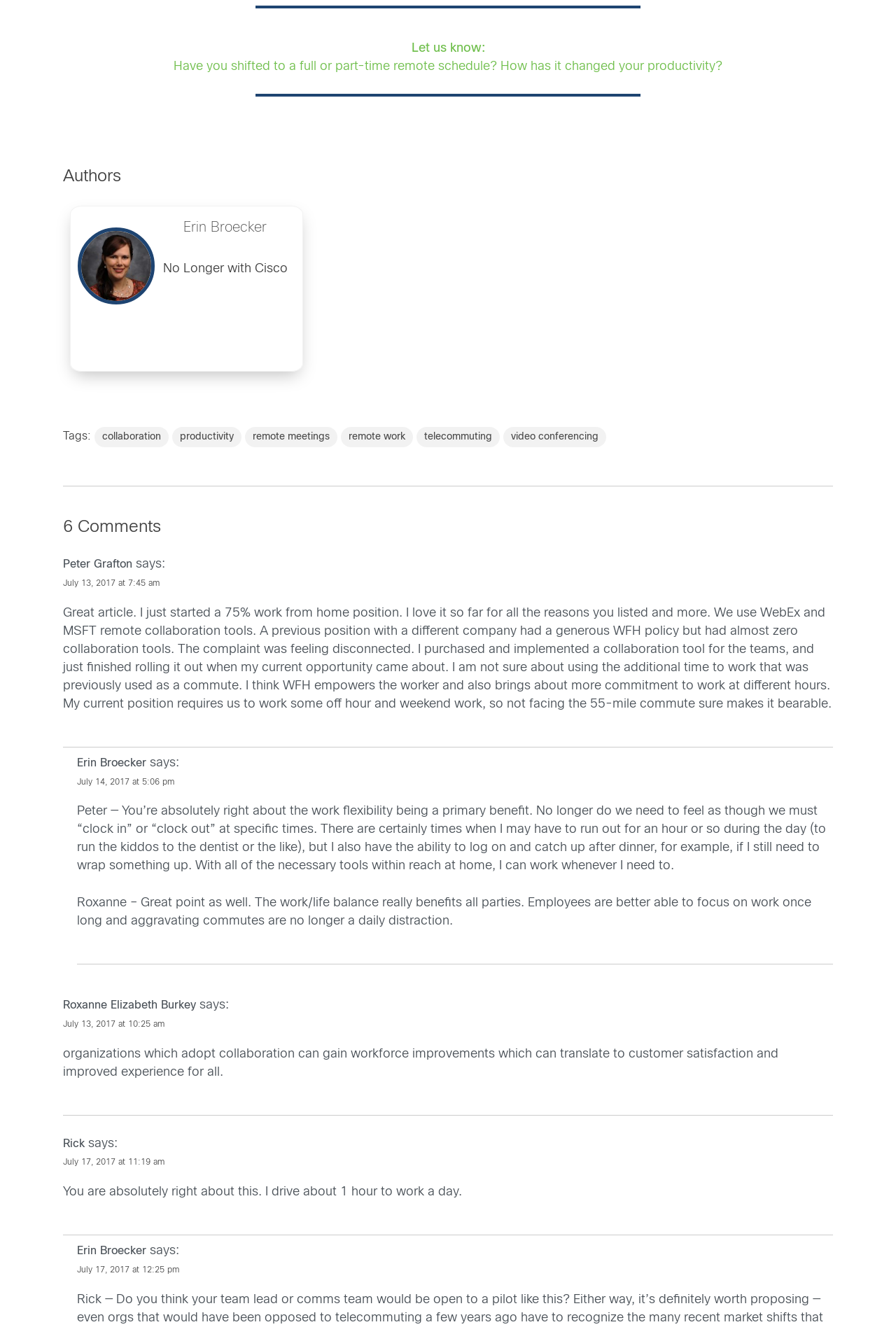Who is the author of the article?
Respond to the question with a well-detailed and thorough answer.

The author of the article is Erin Broecker, as indicated by the heading 'Authors' and the mention of her name in the article.